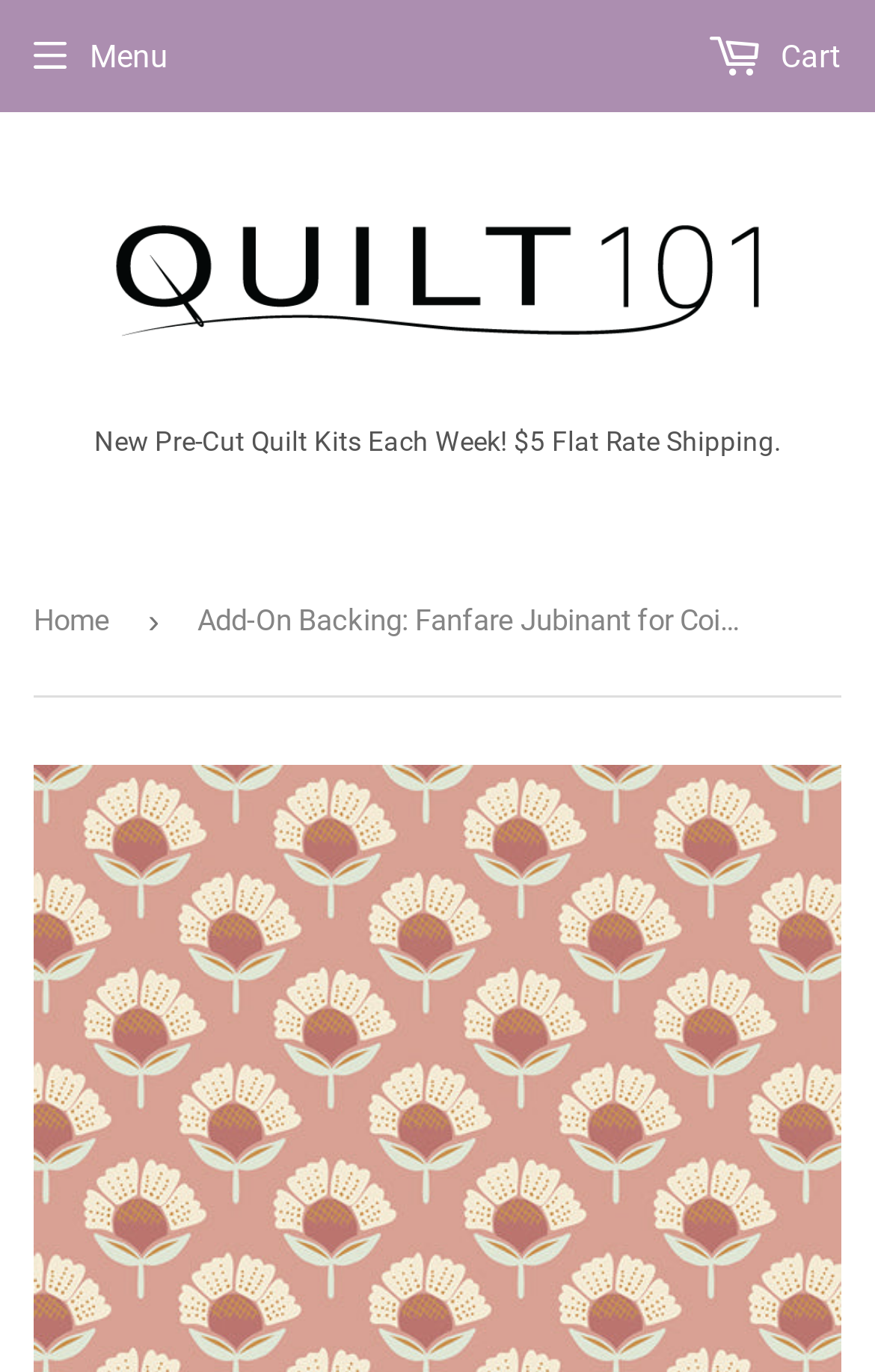Reply to the question with a brief word or phrase: What is the current page about?

Add-On Backing for Coins Pre-Cut Quilt Kit